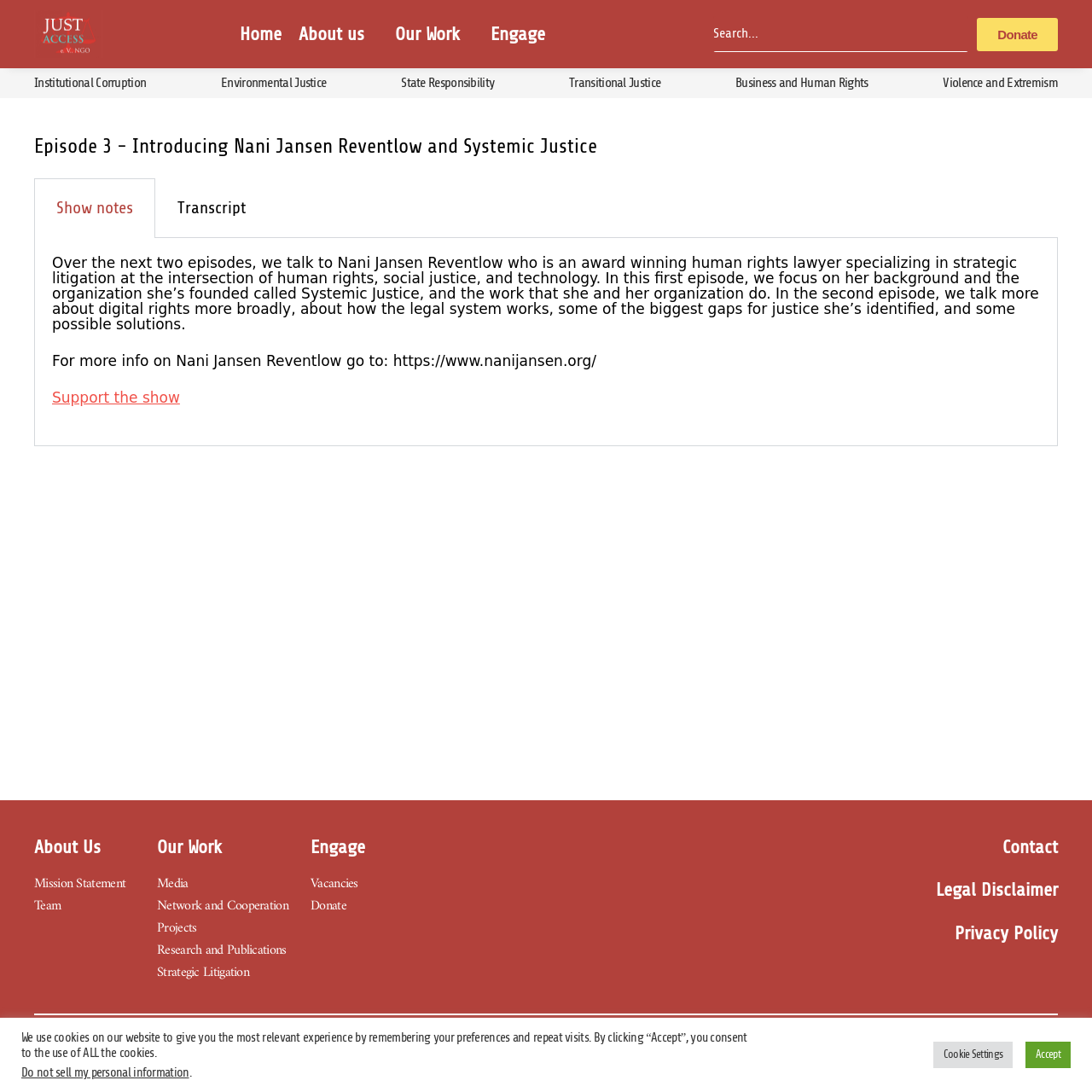What is the organization founded by Nani Jansen Reventlow?
Use the image to answer the question with a single word or phrase.

Systemic Justice